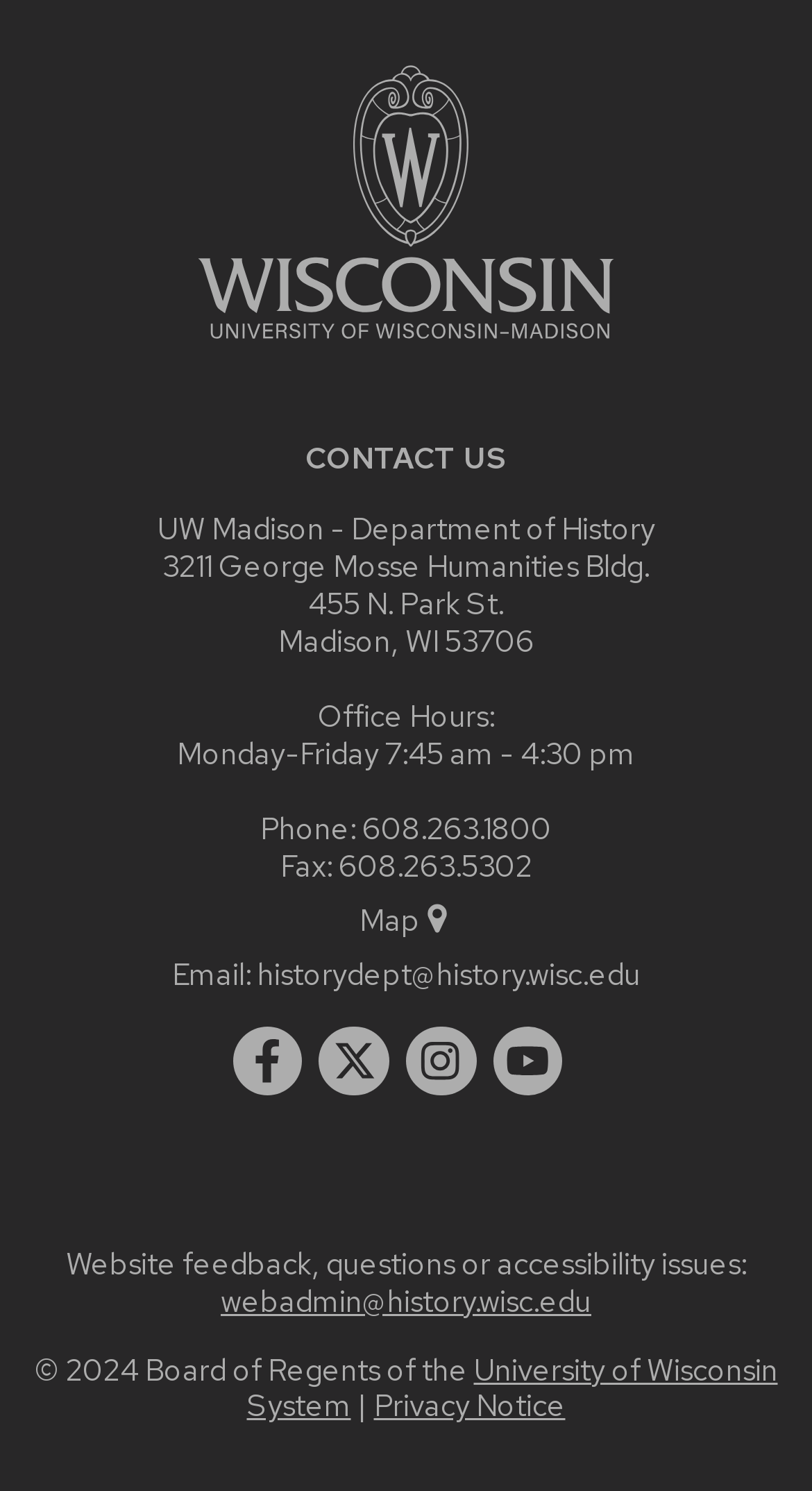Provide the bounding box coordinates of the area you need to click to execute the following instruction: "Send an email to the department".

[0.317, 0.639, 0.788, 0.666]